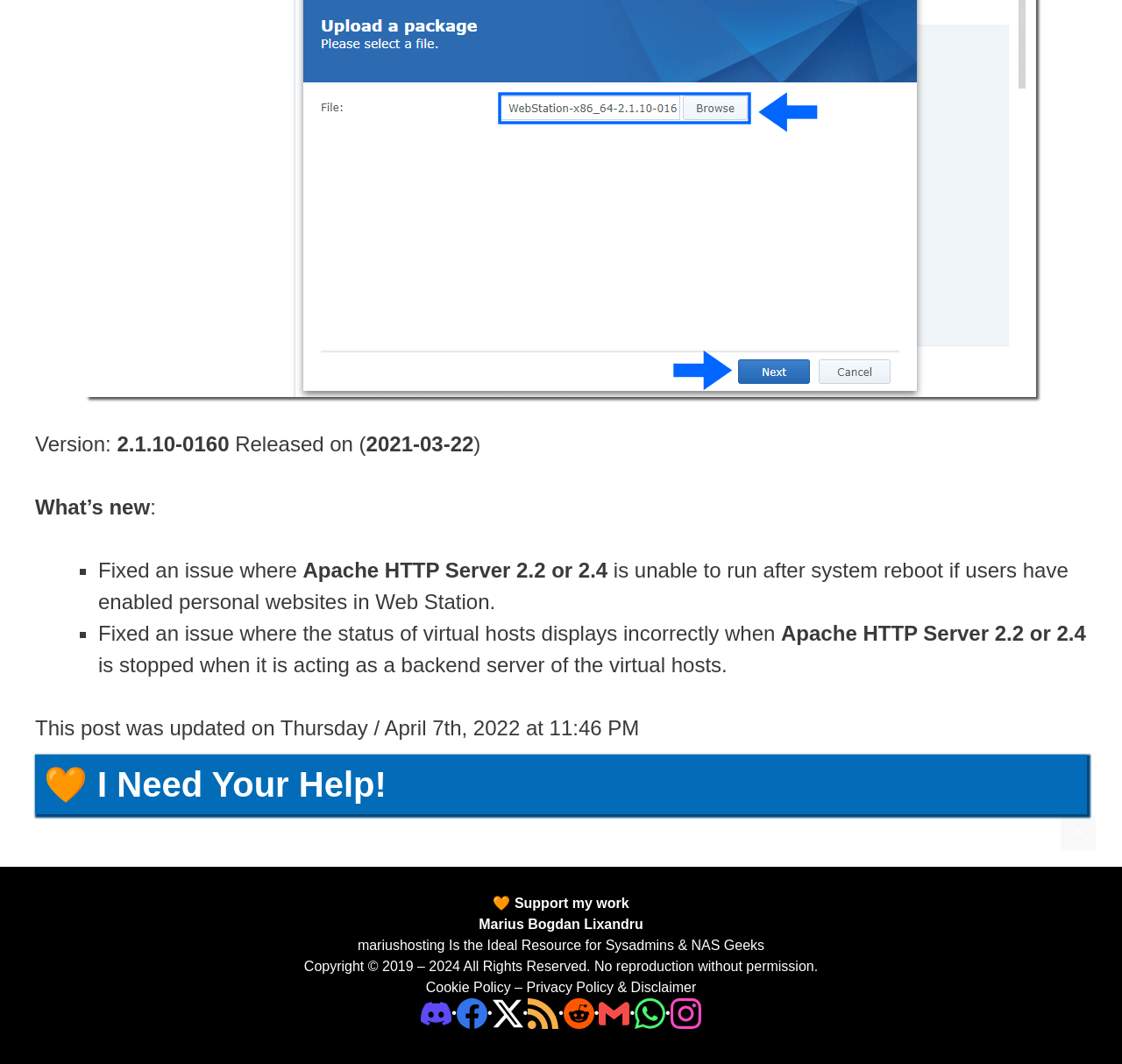Find and provide the bounding box coordinates for the UI element described with: "title="Twitter"".

None